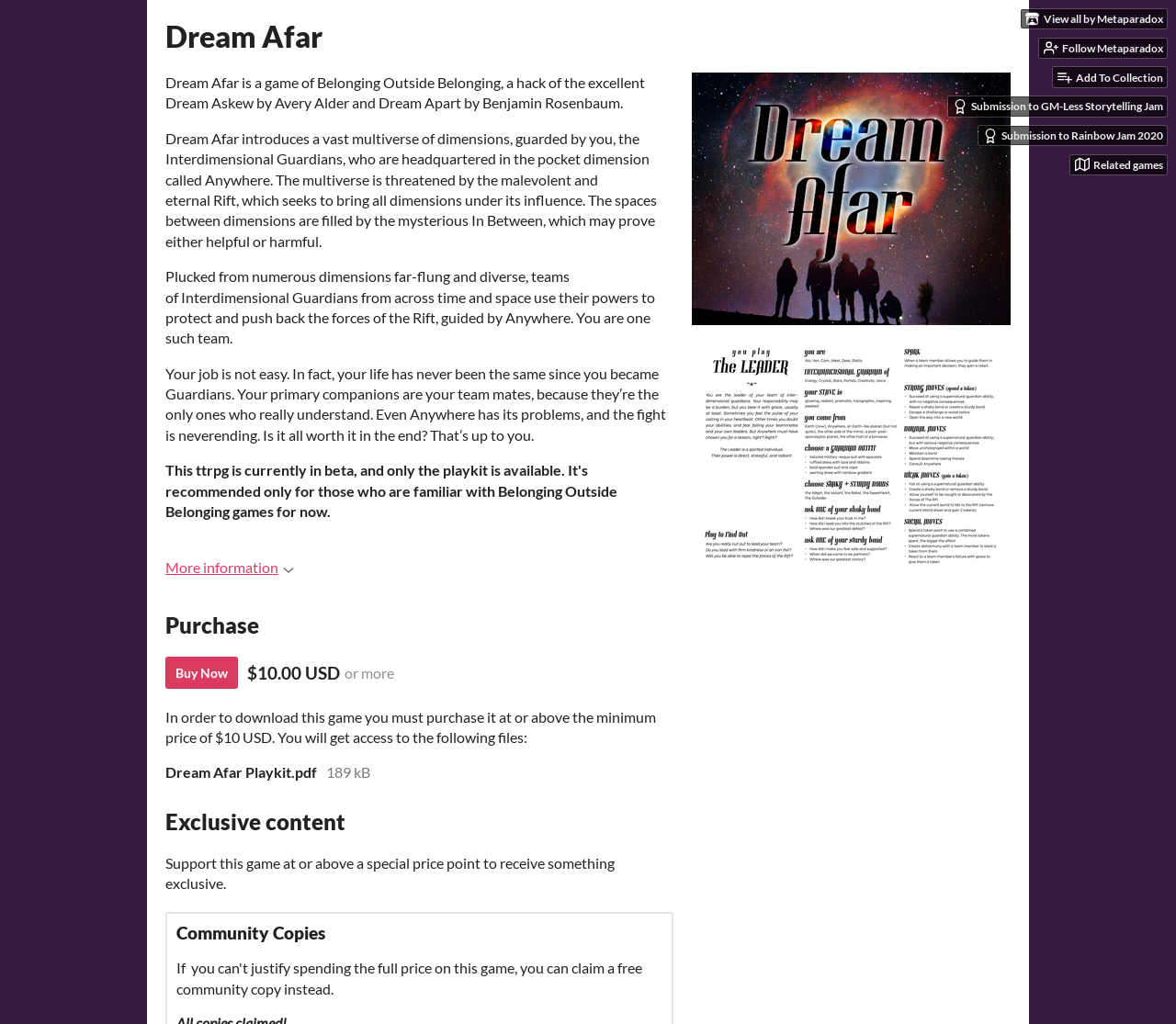Write an elaborate caption that captures the essence of the webpage.

The webpage is about a game called "Dream Afar" by Metaparadox. At the top, there are several links and images, including "View all by Metaparadox", "Follow Metaparadox", "Add To Collection", and links to submissions to game jams. These elements are positioned horizontally, with the links on the left and the images on the right.

Below these links, there is a heading "Dream Afar" followed by a brief description of the game, which is a hack of "Dream Askew" and "Dream Apart". The description is divided into four paragraphs, which explain the game's concept, where players take on the role of Interdimensional Guardians to protect the multiverse from the malevolent Rift.

To the right of the description, there is a link "More information" with an accompanying image. Below the description, there is a heading "Purchase" with a "Buy Now" link and the price of $10.00 USD. The price is accompanied by the text "or more".

Further down, there is a section detailing the files that will be available for download after purchase, including the "Dream Afar Playkit.pdf". Below this, there is a heading "Exclusive content" with a brief description of the exclusive content available for supporters of the game.

At the bottom of the page, there is a heading "Community Copies" with two links and accompanying images. These links are positioned horizontally, with the images on the right.